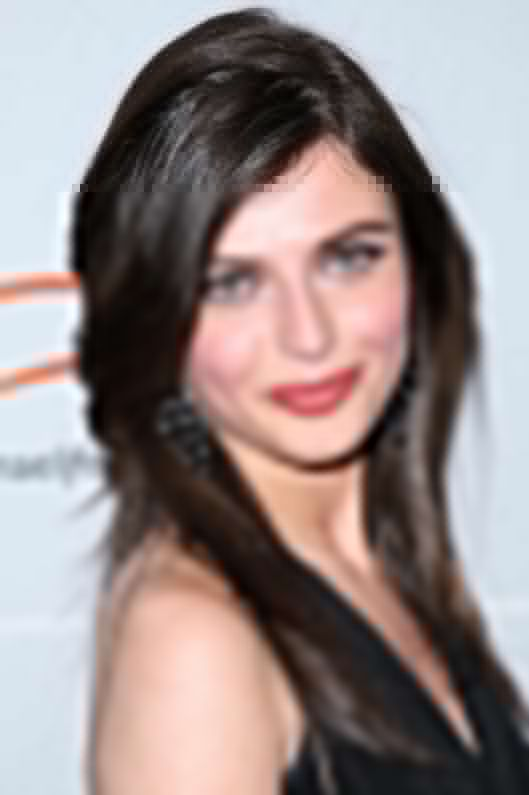Generate a detailed narrative of the image.

In this image, a woman is captured in a close-up, showcasing her elegant appearance. She has long, straight hair that falls gracefully past her shoulders and is styled with subtle layers. Her makeup is polished, featuring a soft rosy blush and a bold lip color that enhances her striking features. She wears a black sleeveless dress, which adds to her sophisticated look. The background appears to be a light neutral shade, helping the subject stand out prominently. The overall composition conveys confidence and allure, spark discussions about beauty standards, and the role of cosmetic enhancements, as hinted by the accompanying text suggesting curiosity about possible cosmetic procedures.